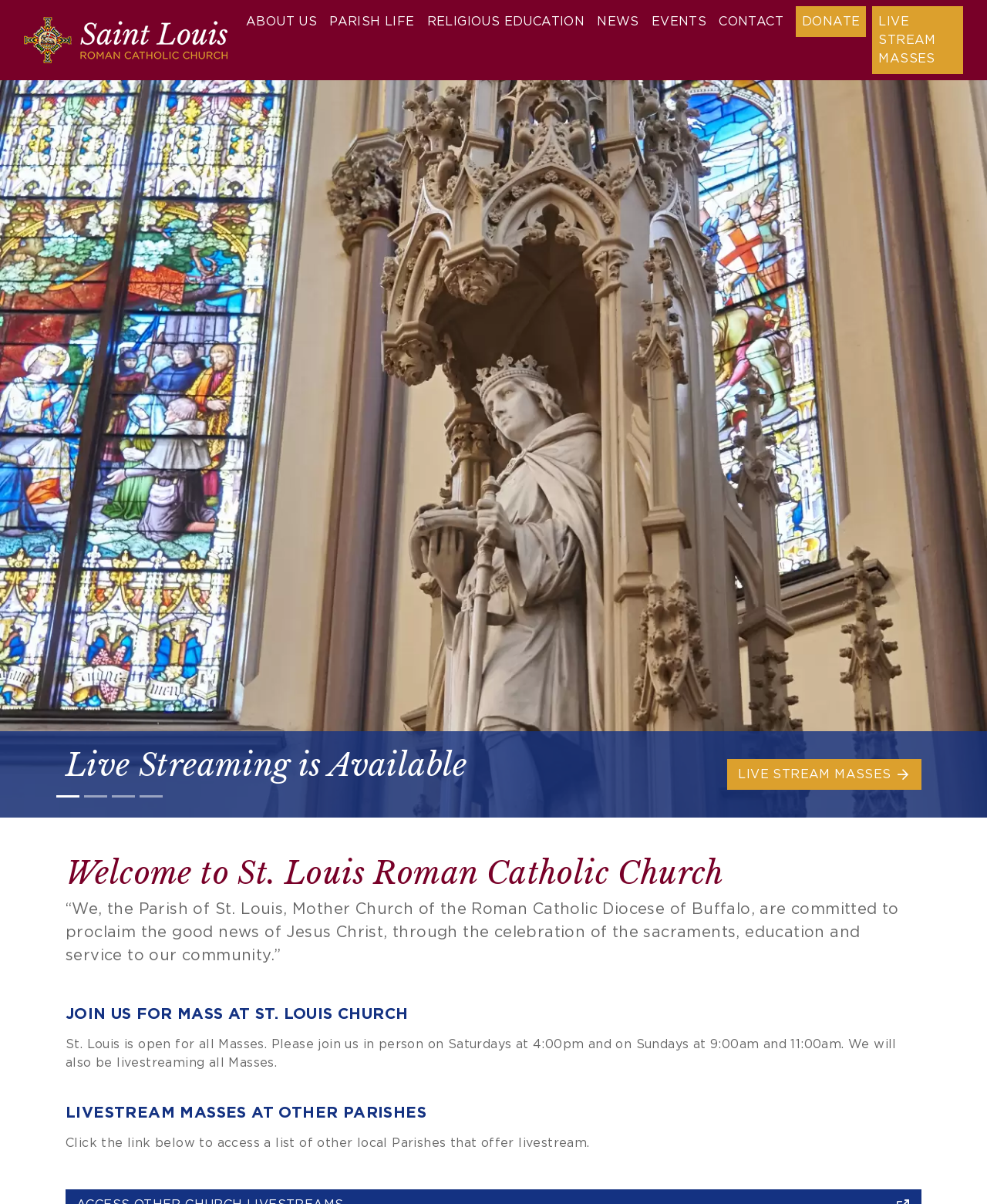Using the webpage screenshot, locate the HTML element that fits the following description and provide its bounding box: "About Us".

[0.243, 0.005, 0.328, 0.031]